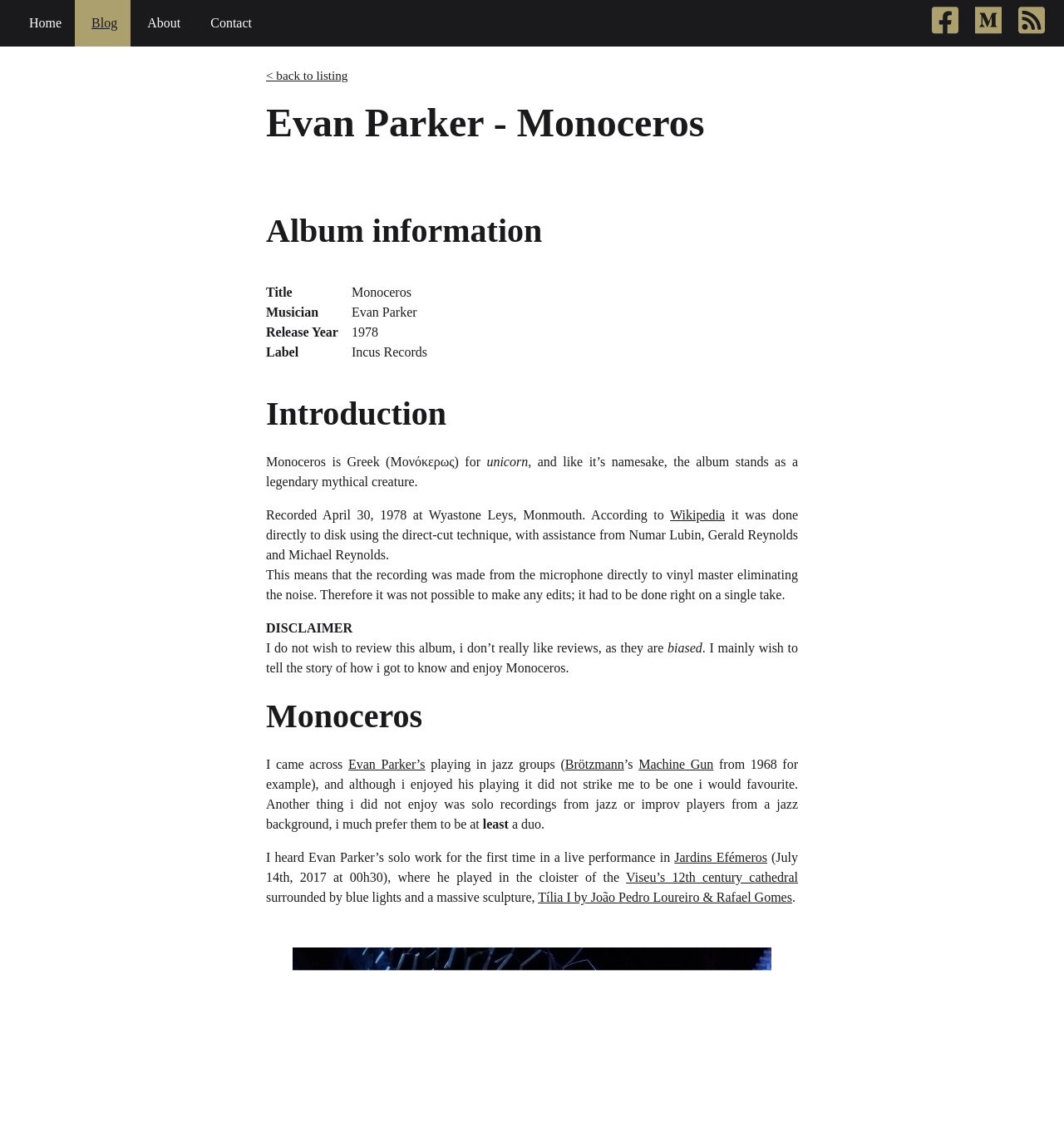Where was the album recorded?
Using the image as a reference, give a one-word or short phrase answer.

Wyastone Leys, Monmouth